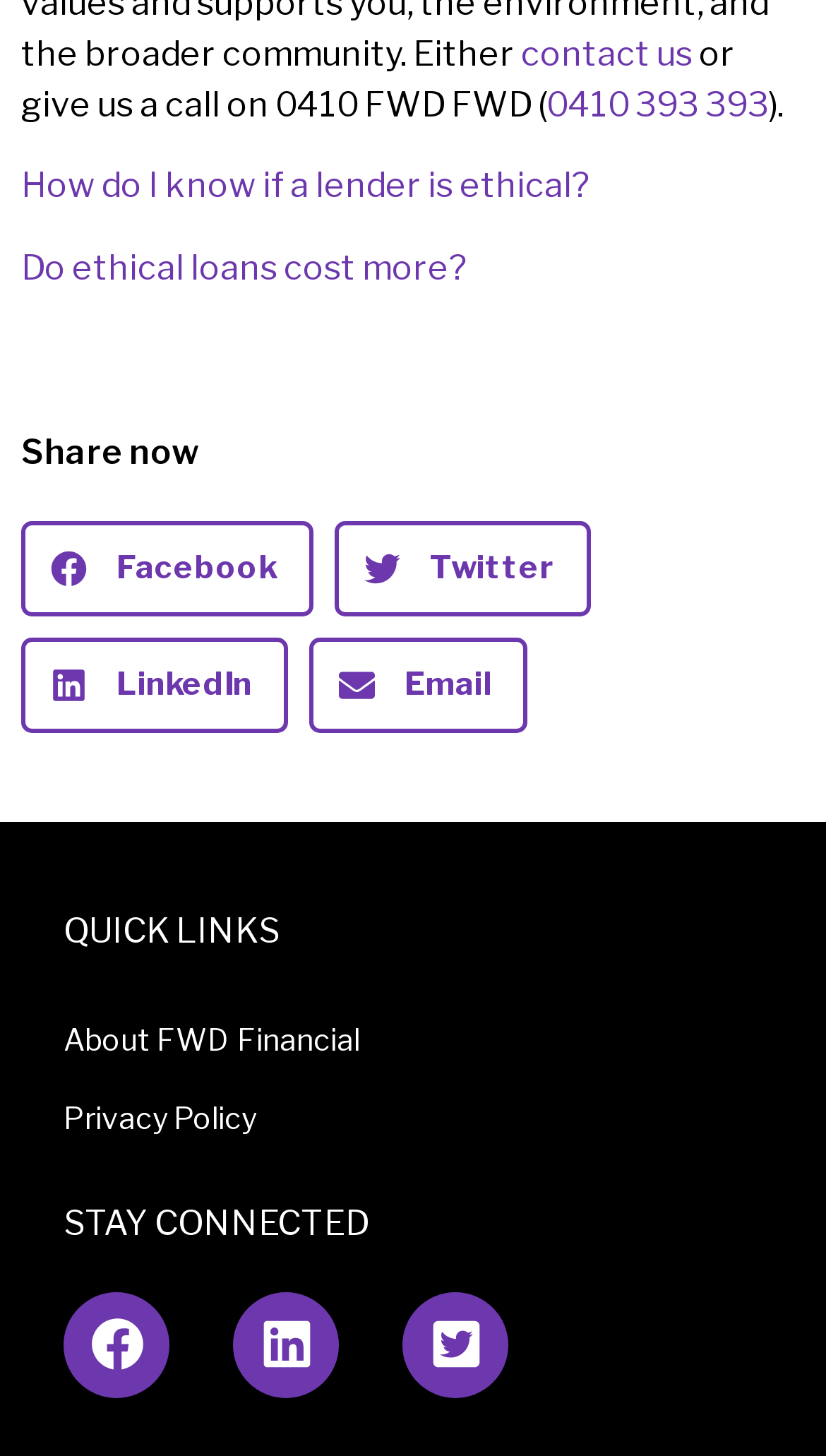Point out the bounding box coordinates of the section to click in order to follow this instruction: "Contact us".

[0.631, 0.023, 0.838, 0.051]